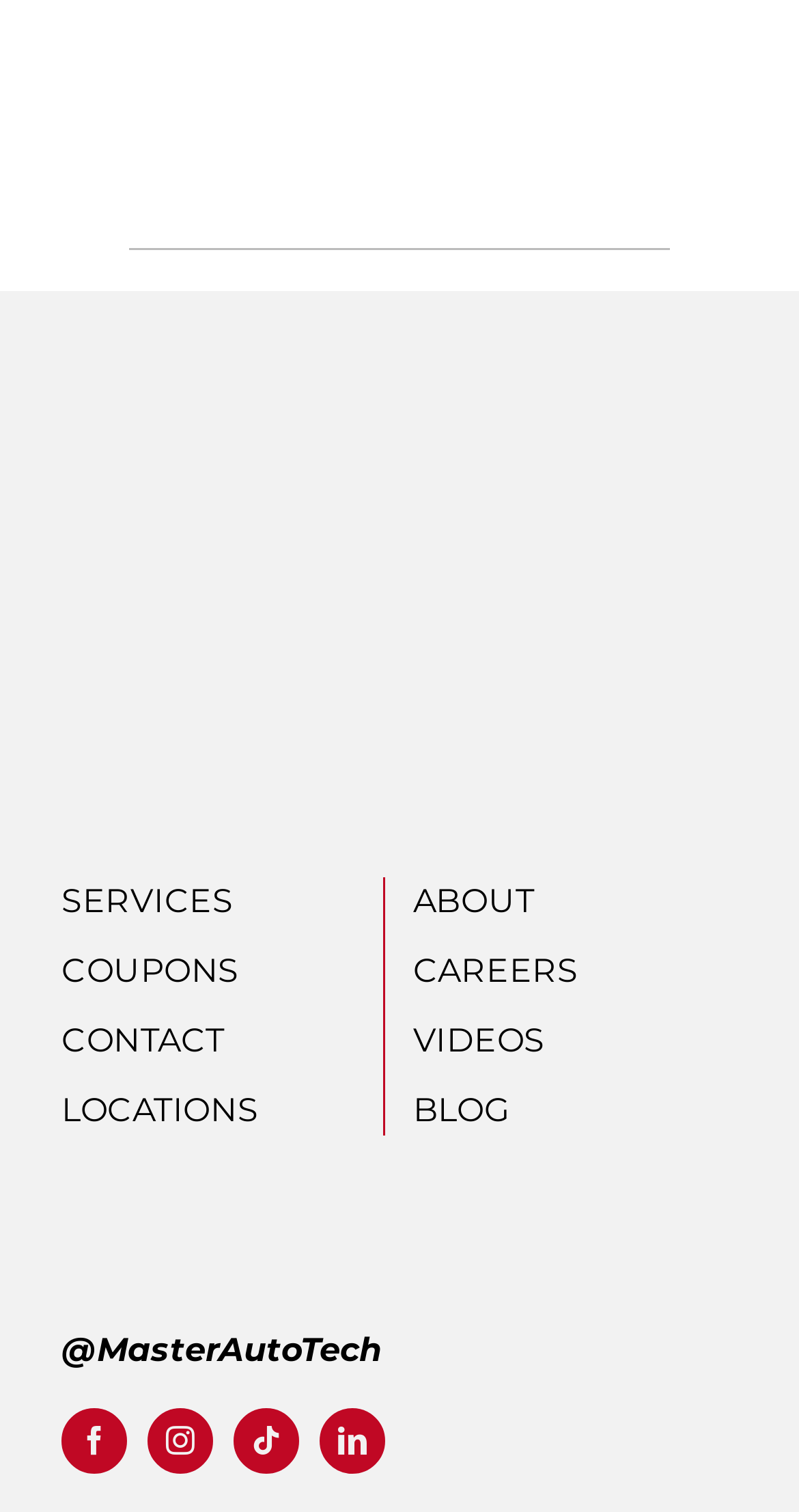How many links are there in 'Footer 1'?
Please answer the question with a single word or phrase, referencing the image.

4